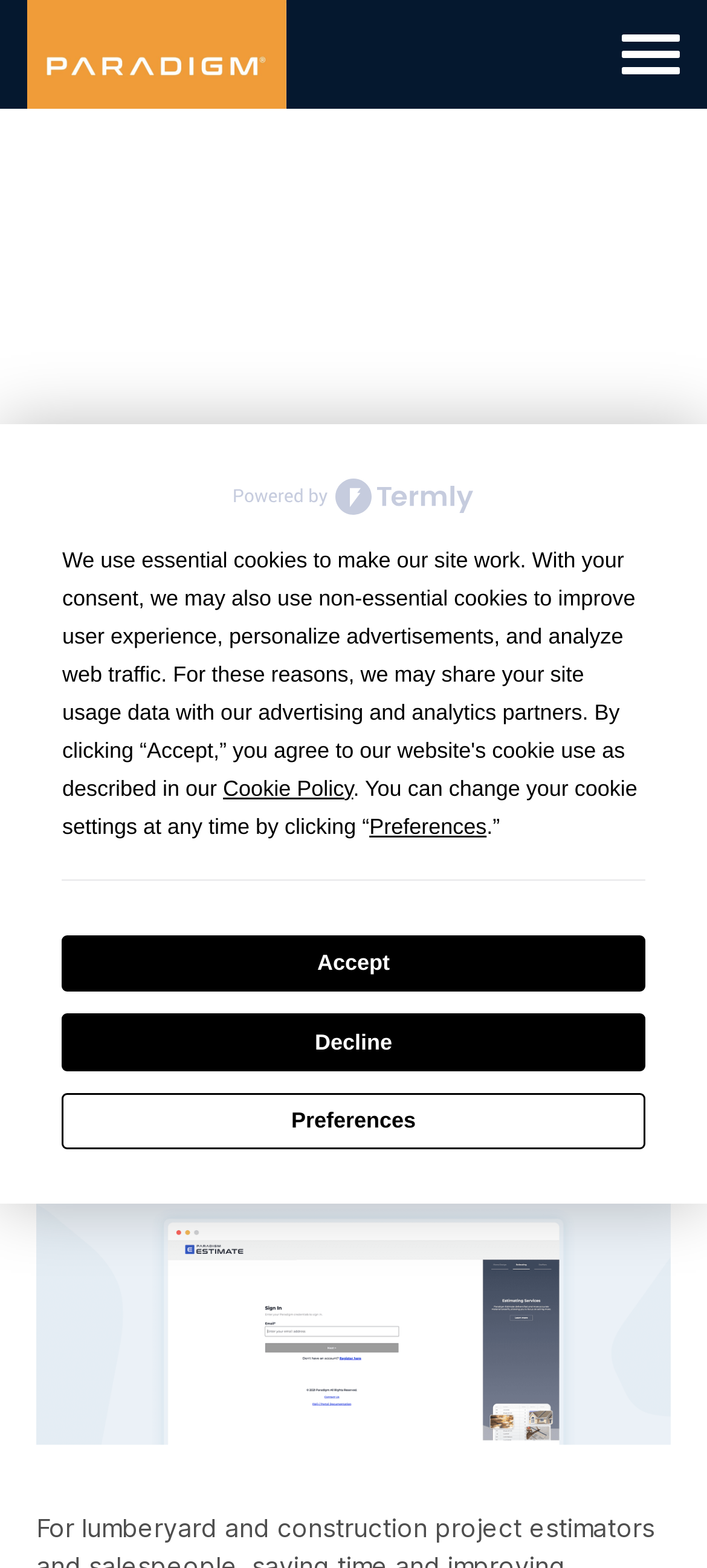Pinpoint the bounding box coordinates of the area that must be clicked to complete this instruction: "Expand the quad menu".

[0.879, 0.016, 0.962, 0.053]